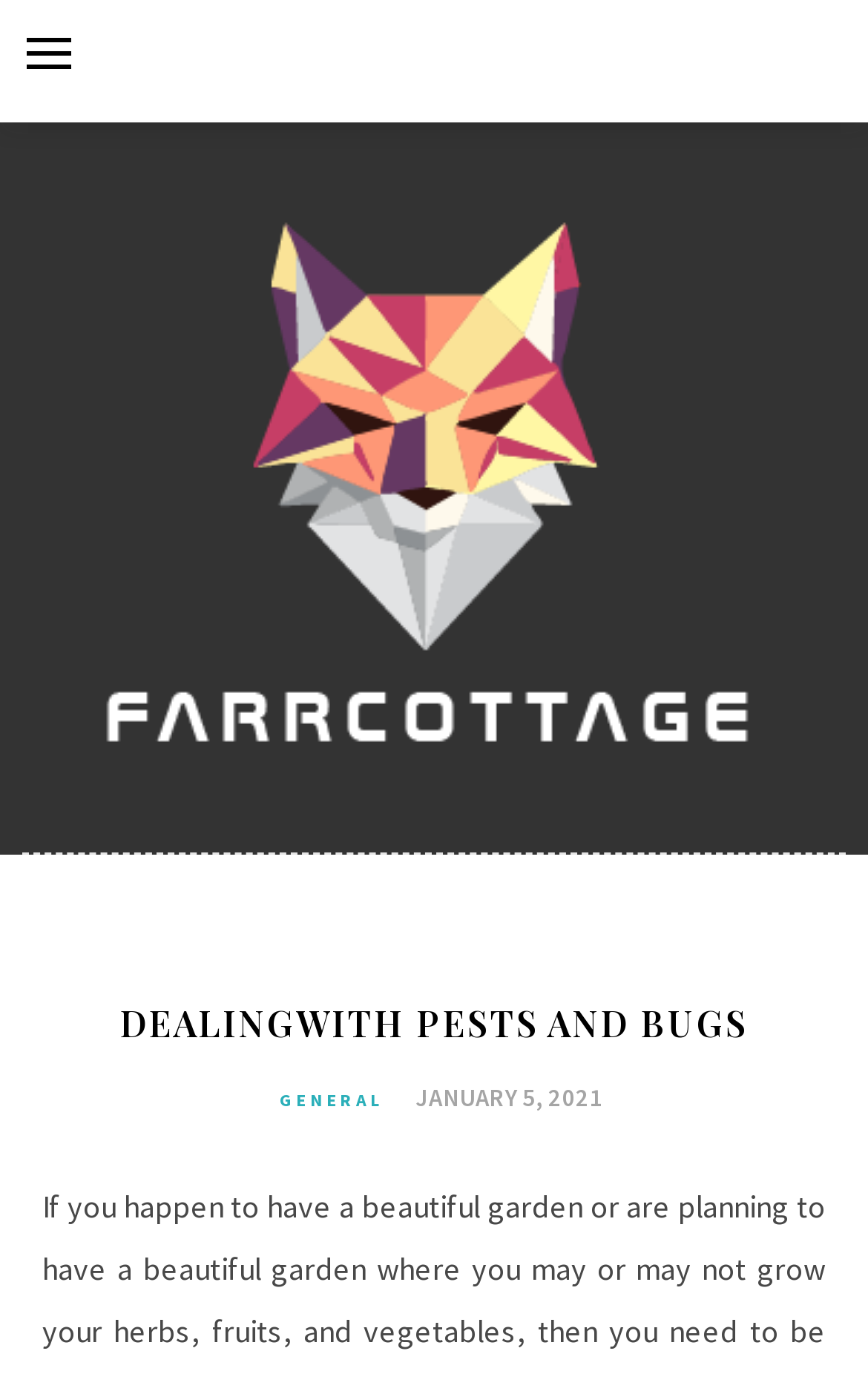Determine the bounding box for the described HTML element: "General". Ensure the coordinates are four float numbers between 0 and 1 in the format [left, top, right, bottom].

[0.31, 0.79, 0.453, 0.812]